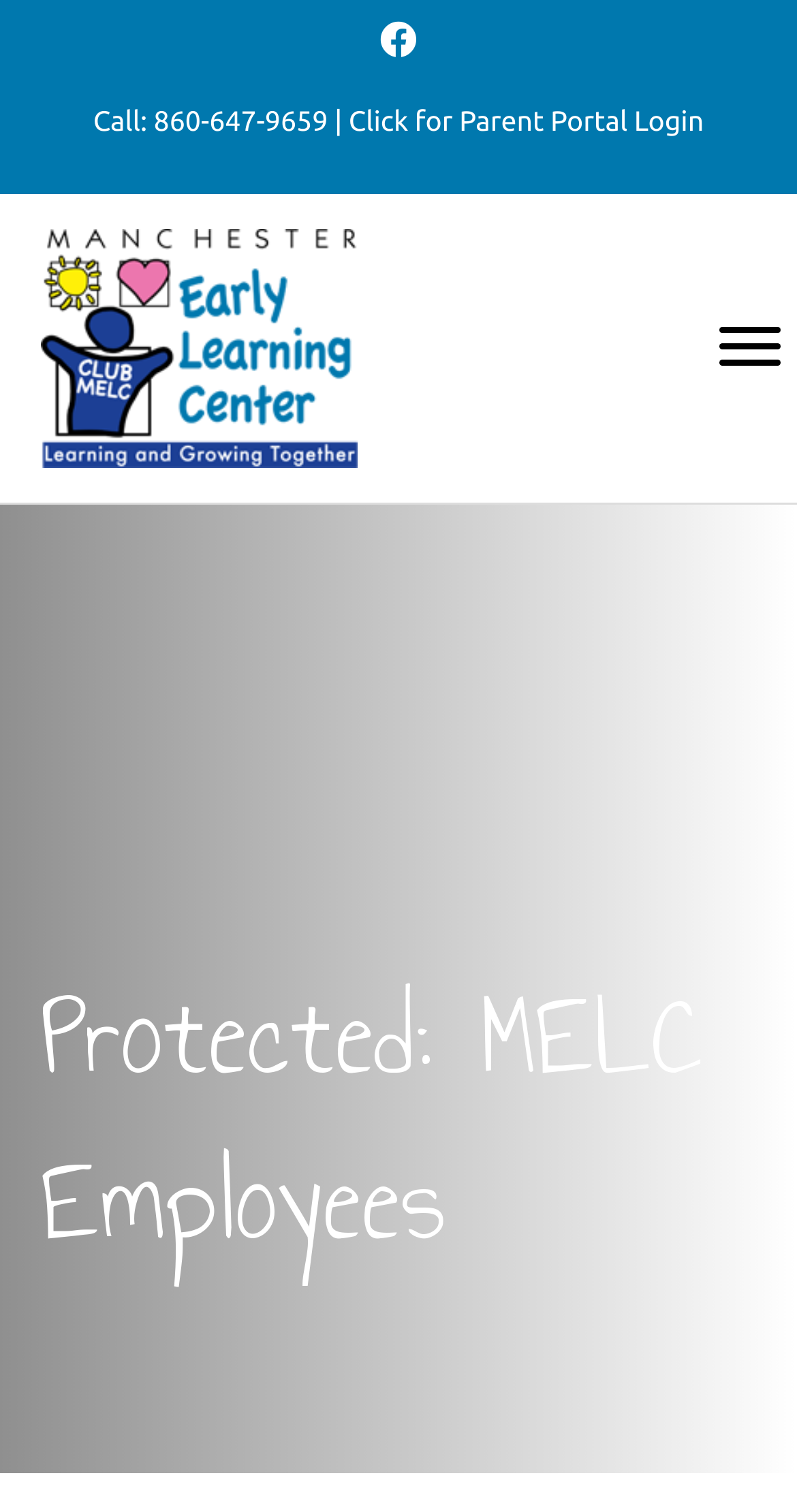Generate the text of the webpage's primary heading.

Protected: MELC Employees